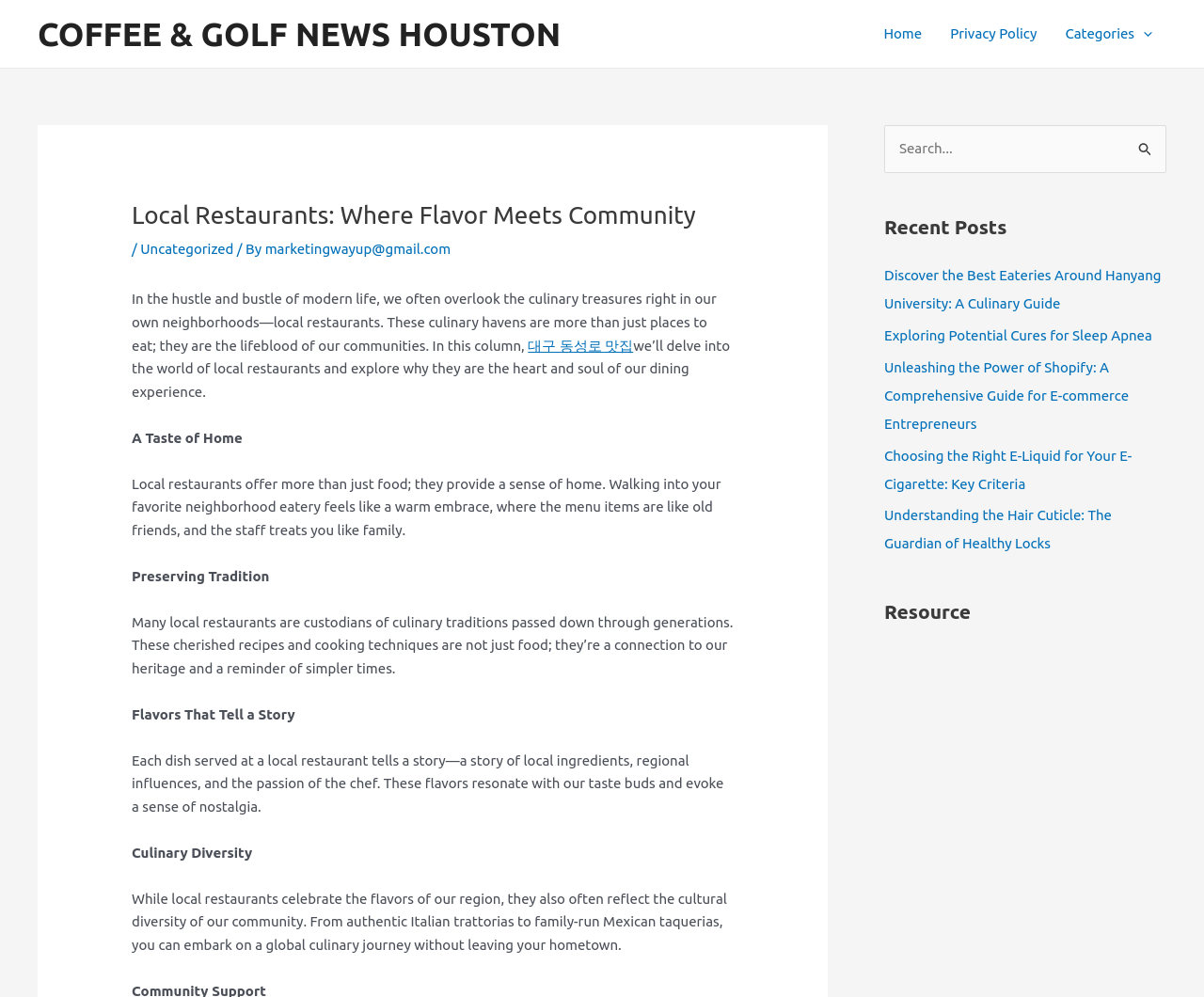Identify the bounding box coordinates of the section to be clicked to complete the task described by the following instruction: "Click on the 'Home' link". The coordinates should be four float numbers between 0 and 1, formatted as [left, top, right, bottom].

[0.722, 0.001, 0.777, 0.067]